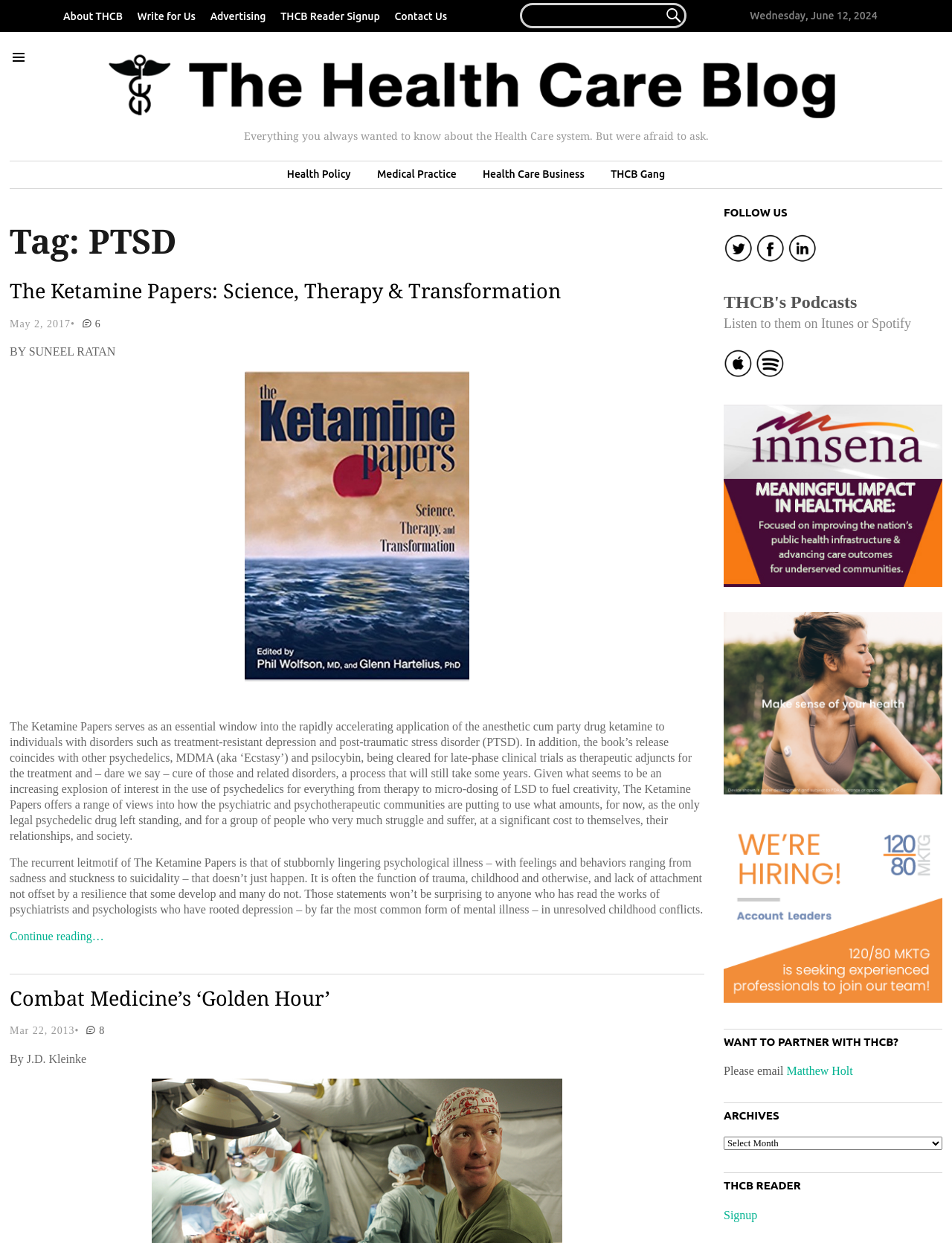Please identify the bounding box coordinates of the element on the webpage that should be clicked to follow this instruction: "Follow THCB on social media". The bounding box coordinates should be given as four float numbers between 0 and 1, formatted as [left, top, right, bottom].

[0.76, 0.205, 0.794, 0.214]